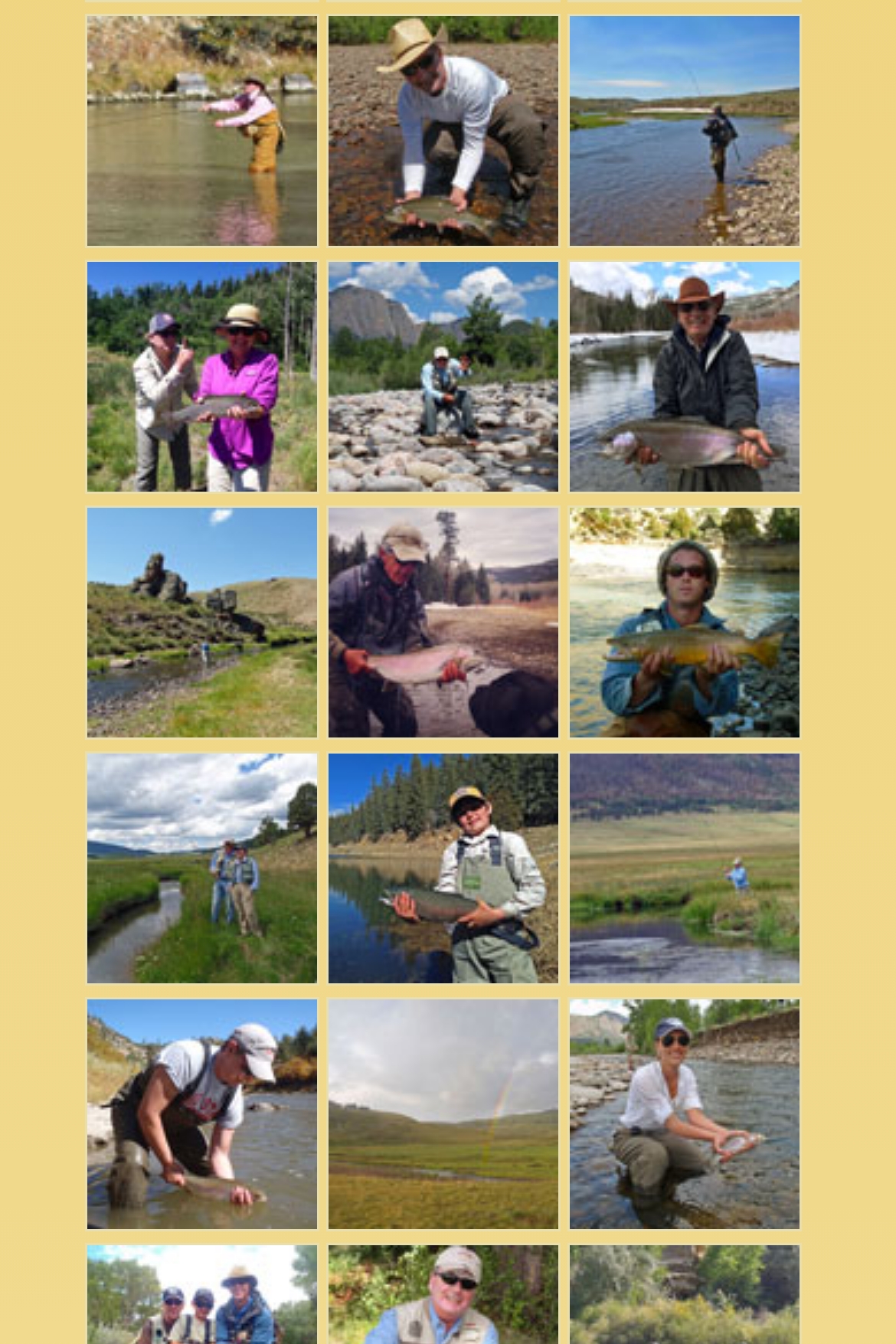Determine the bounding box coordinates of the region to click in order to accomplish the following instruction: "Check out Big Springtime Rainbow Trout - Conejos River, Southern Colorado". Provide the coordinates as four float numbers between 0 and 1, specifically [left, top, right, bottom].

[0.634, 0.194, 0.896, 0.368]